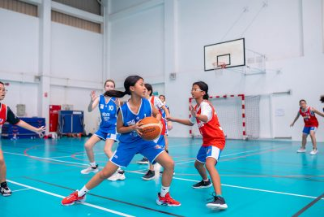Respond with a single word or phrase to the following question: What color is the jersey of the teammate?

red